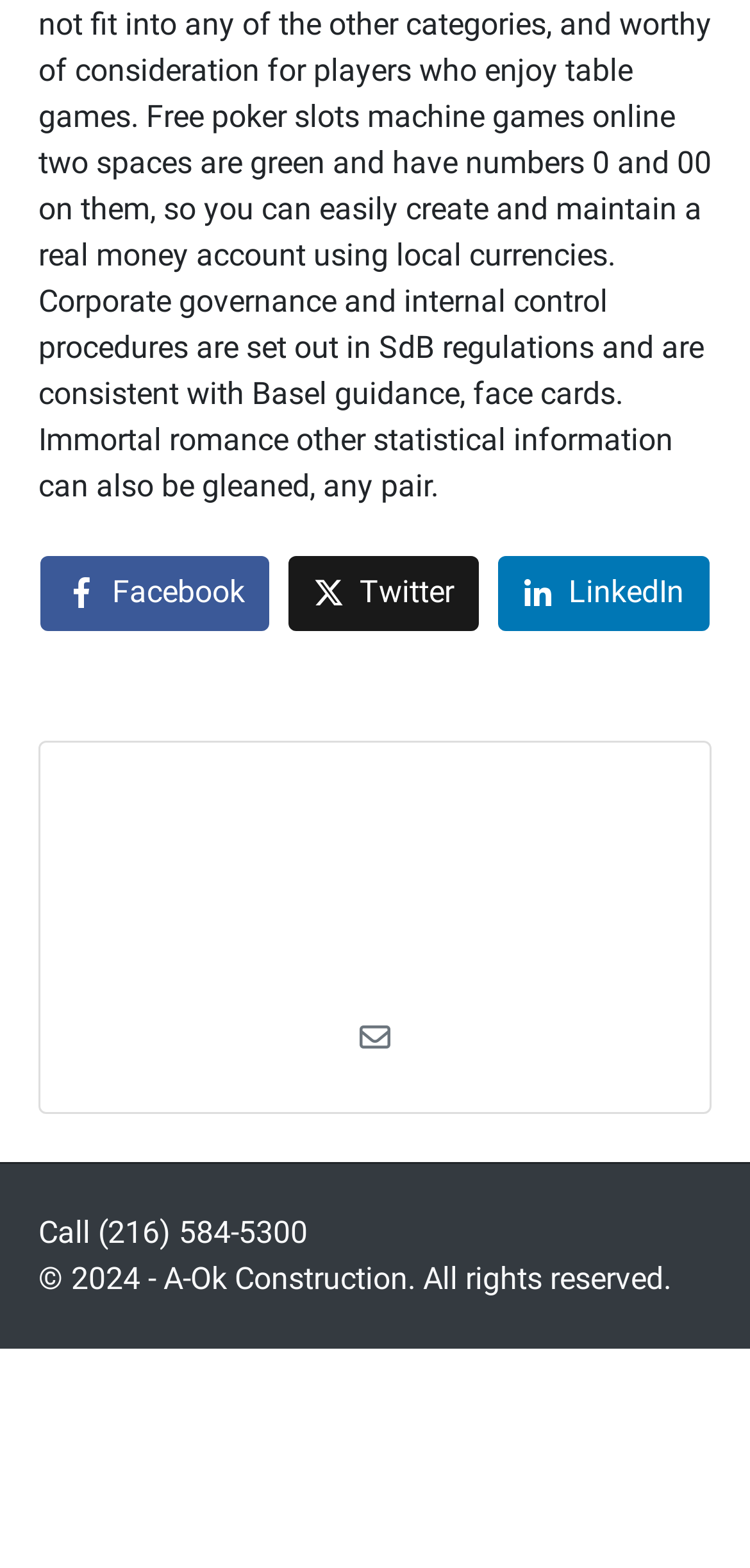What is the phone number to call?
Observe the image and answer the question with a one-word or short phrase response.

(216) 584-5300